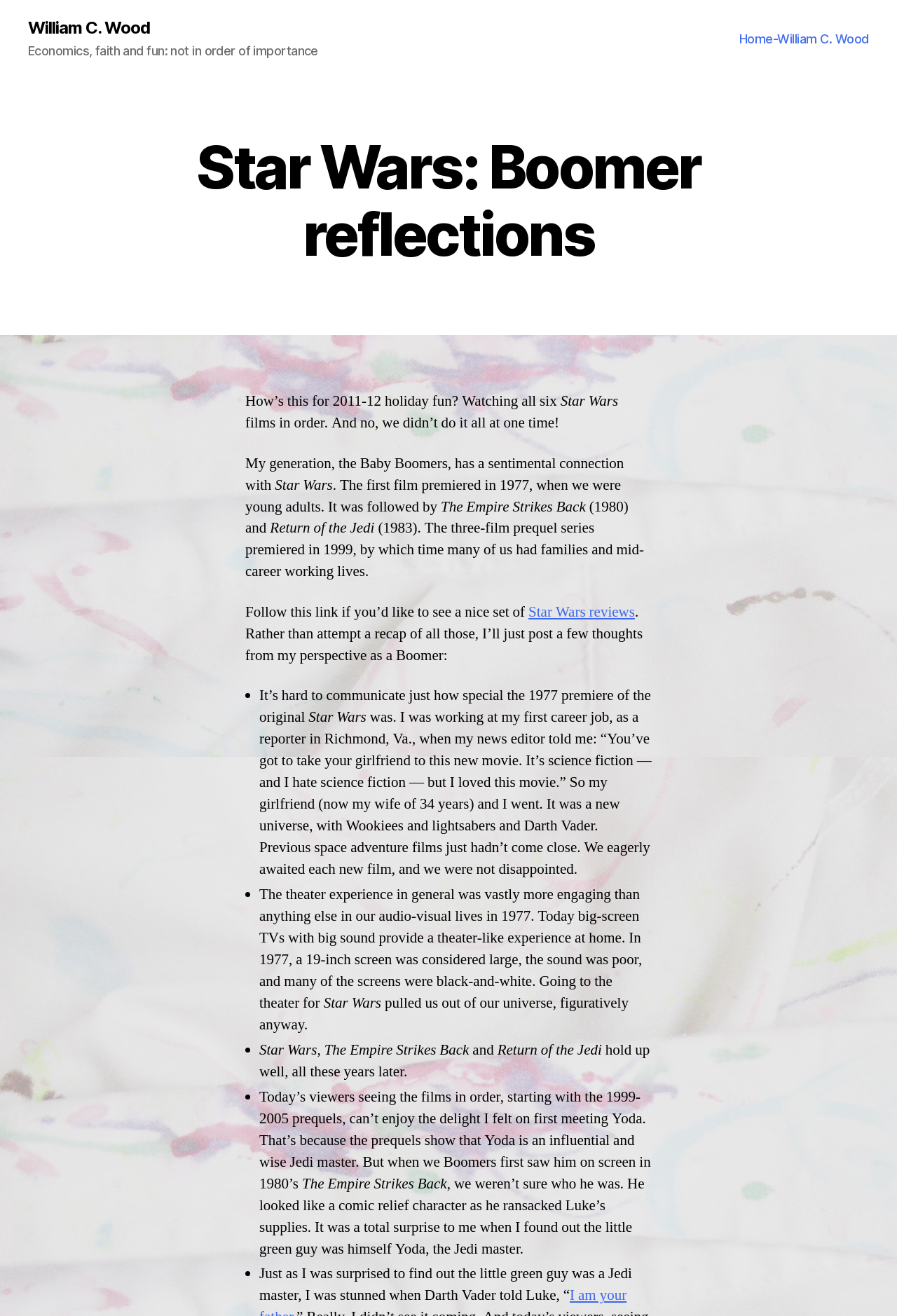Kindly respond to the following question with a single word or a brief phrase: 
What is the author's generation?

Baby Boomers